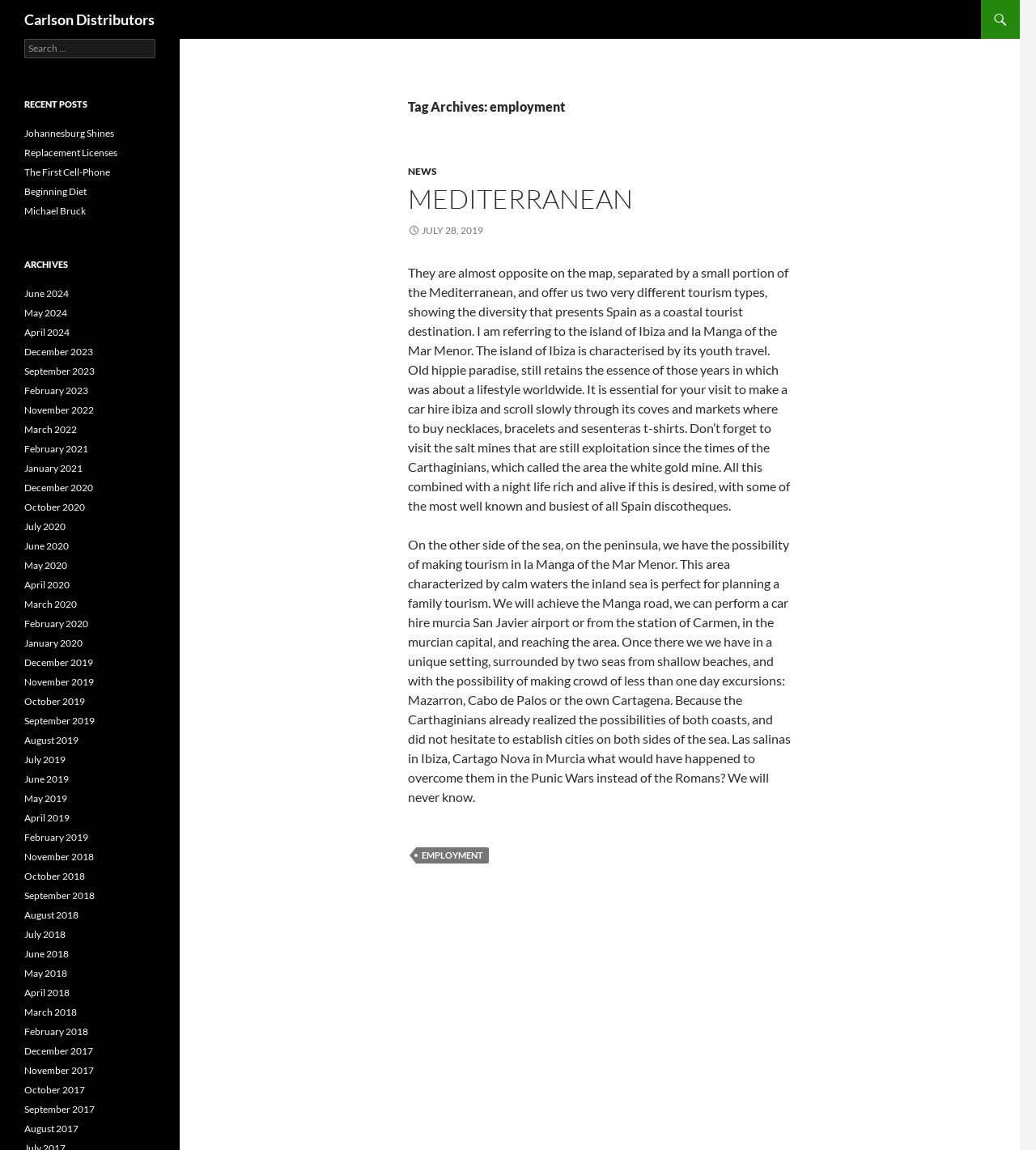Find the bounding box coordinates of the area that needs to be clicked in order to achieve the following instruction: "Click on the link 'The Jewish Tabernacle and its Symbolism'". The coordinates should be specified as four float numbers between 0 and 1, i.e., [left, top, right, bottom].

None